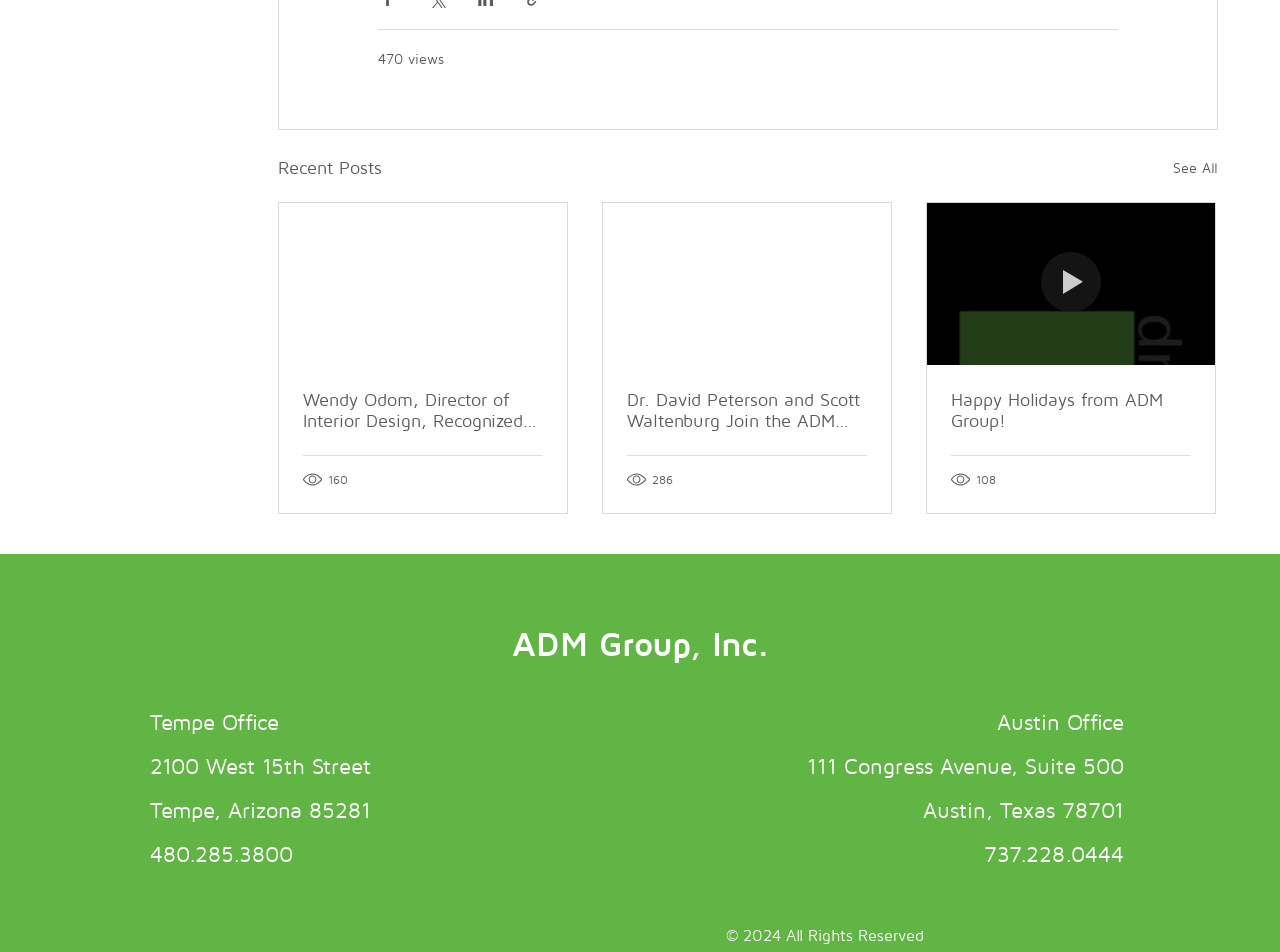Identify the bounding box coordinates for the element you need to click to achieve the following task: "Visit ADM Group Facebook". The coordinates must be four float values ranging from 0 to 1, formatted as [left, top, right, bottom].

[0.294, 0.956, 0.326, 0.999]